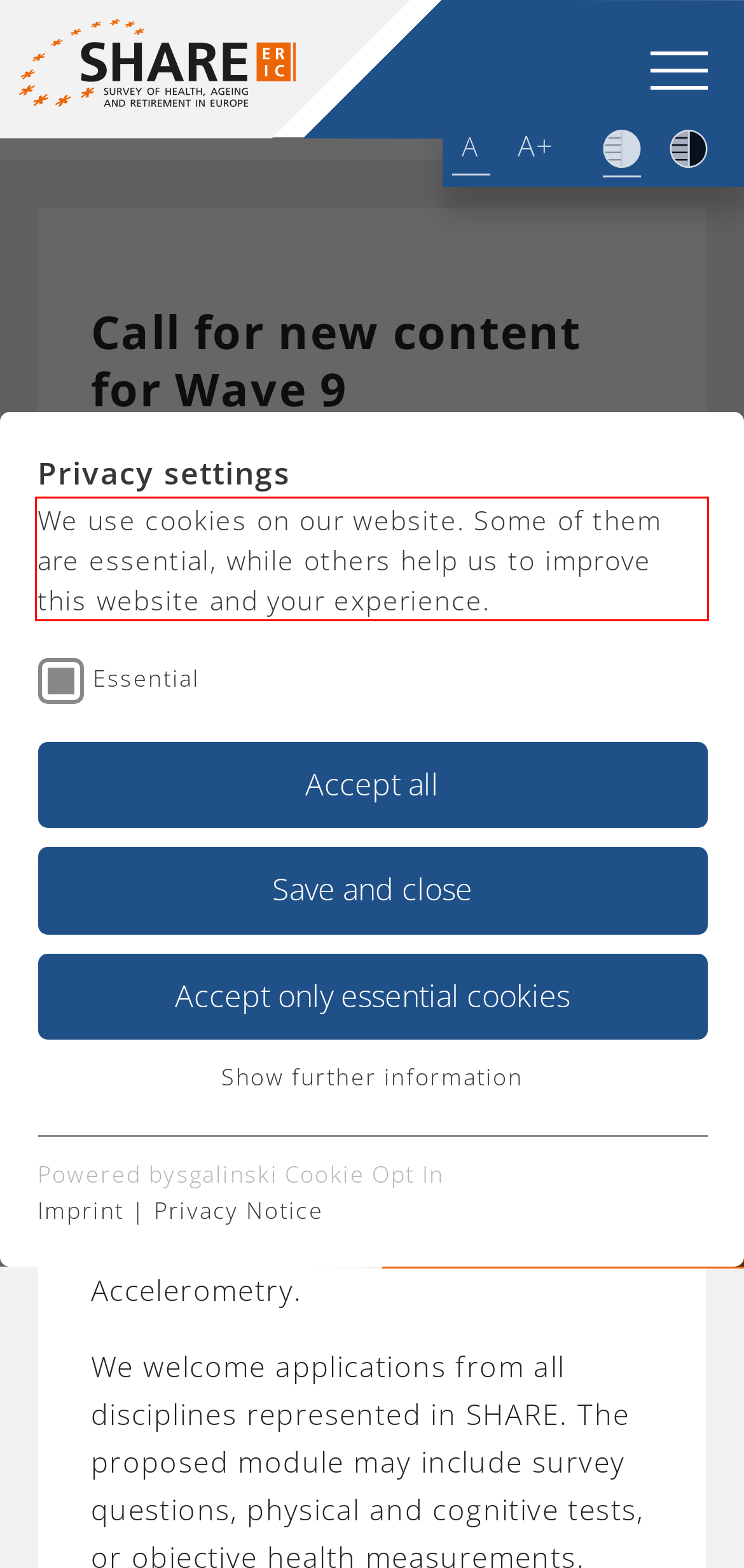The screenshot you have been given contains a UI element surrounded by a red rectangle. Use OCR to read and extract the text inside this red rectangle.

We use cookies on our website. Some of them are essential, while others help us to improve this website and your experience.